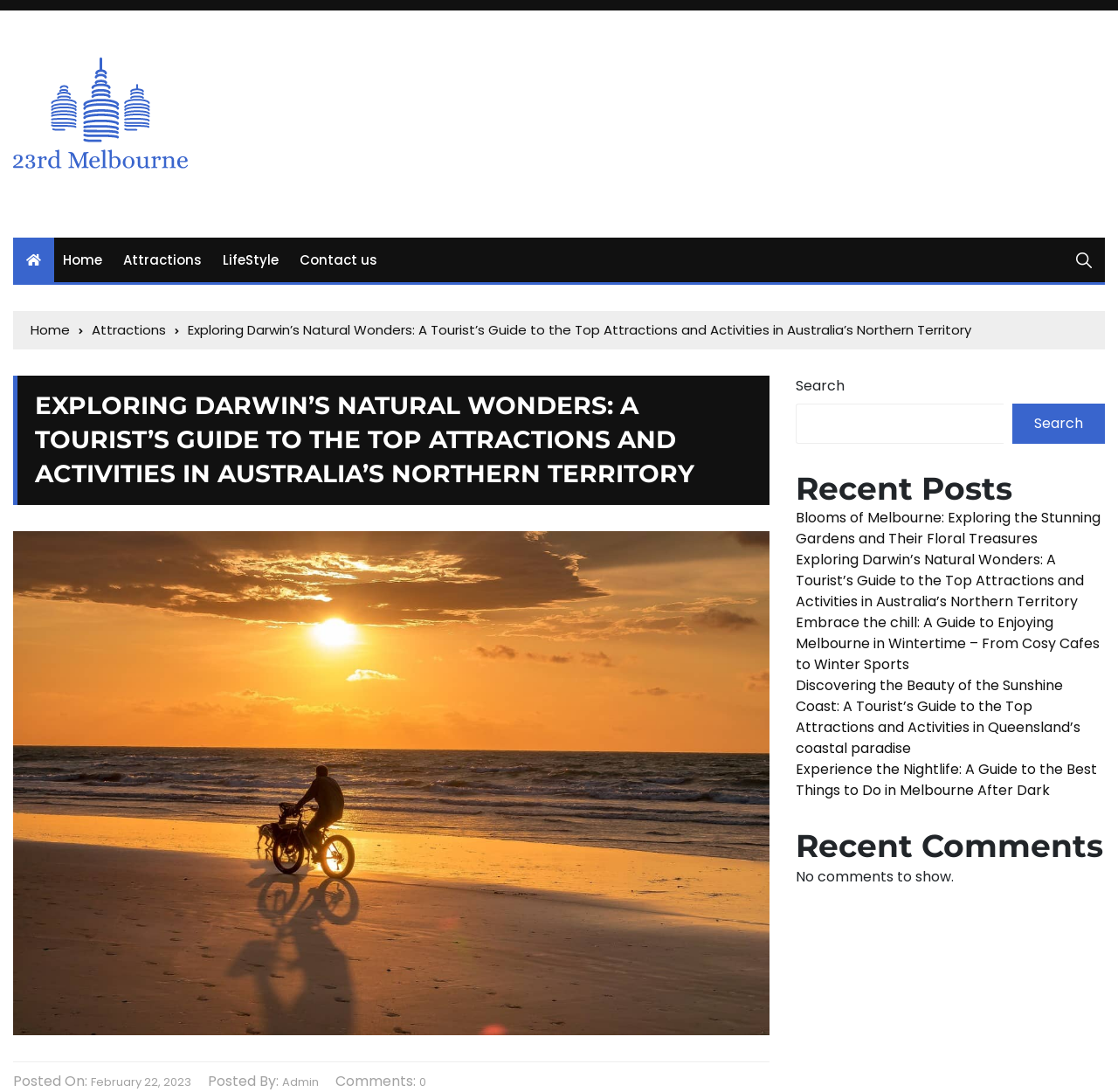Please answer the following question using a single word or phrase: 
What is the author of the latest article?

Admin